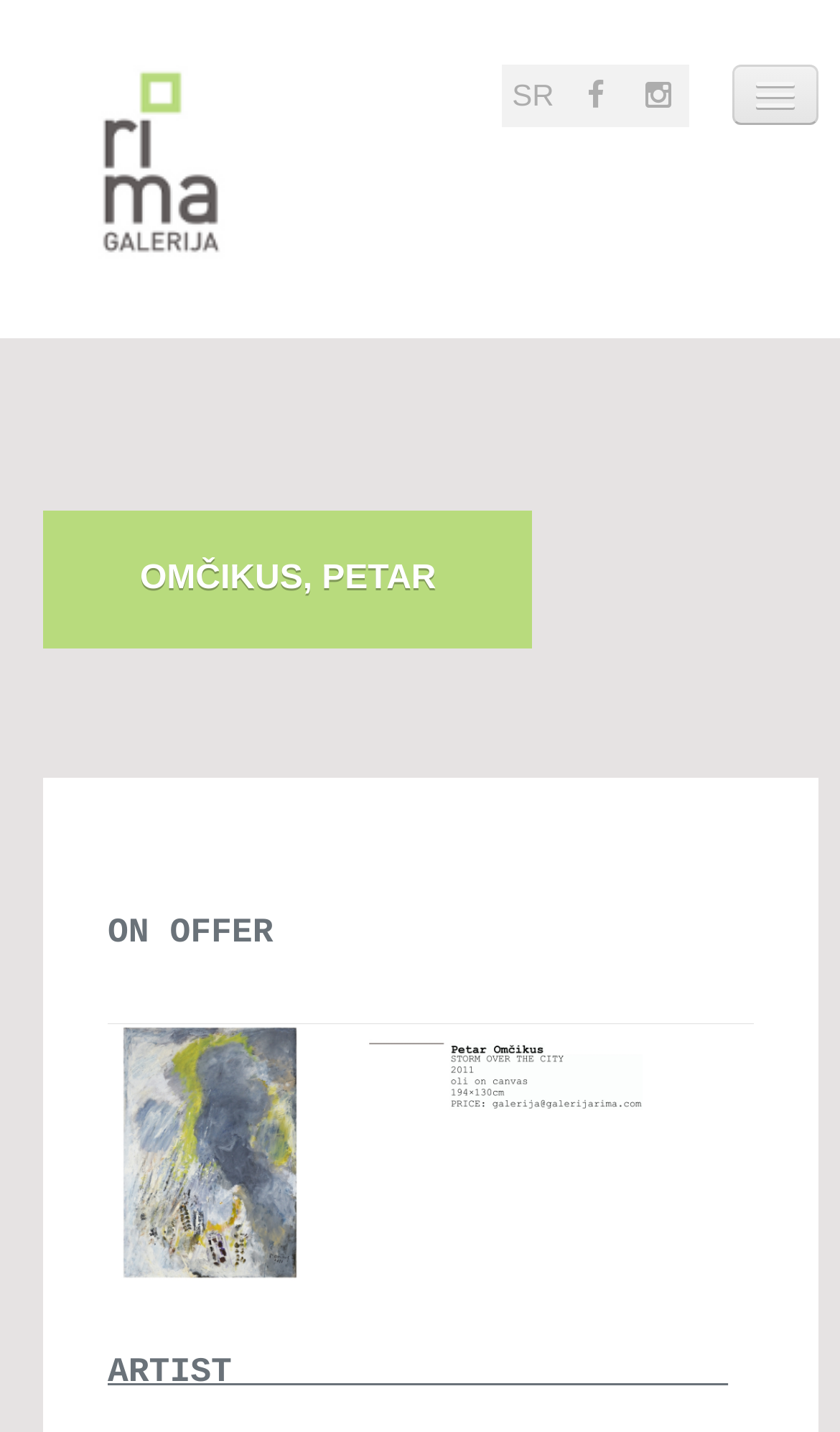Answer the question in a single word or phrase:
How many icons are there at the top right?

3